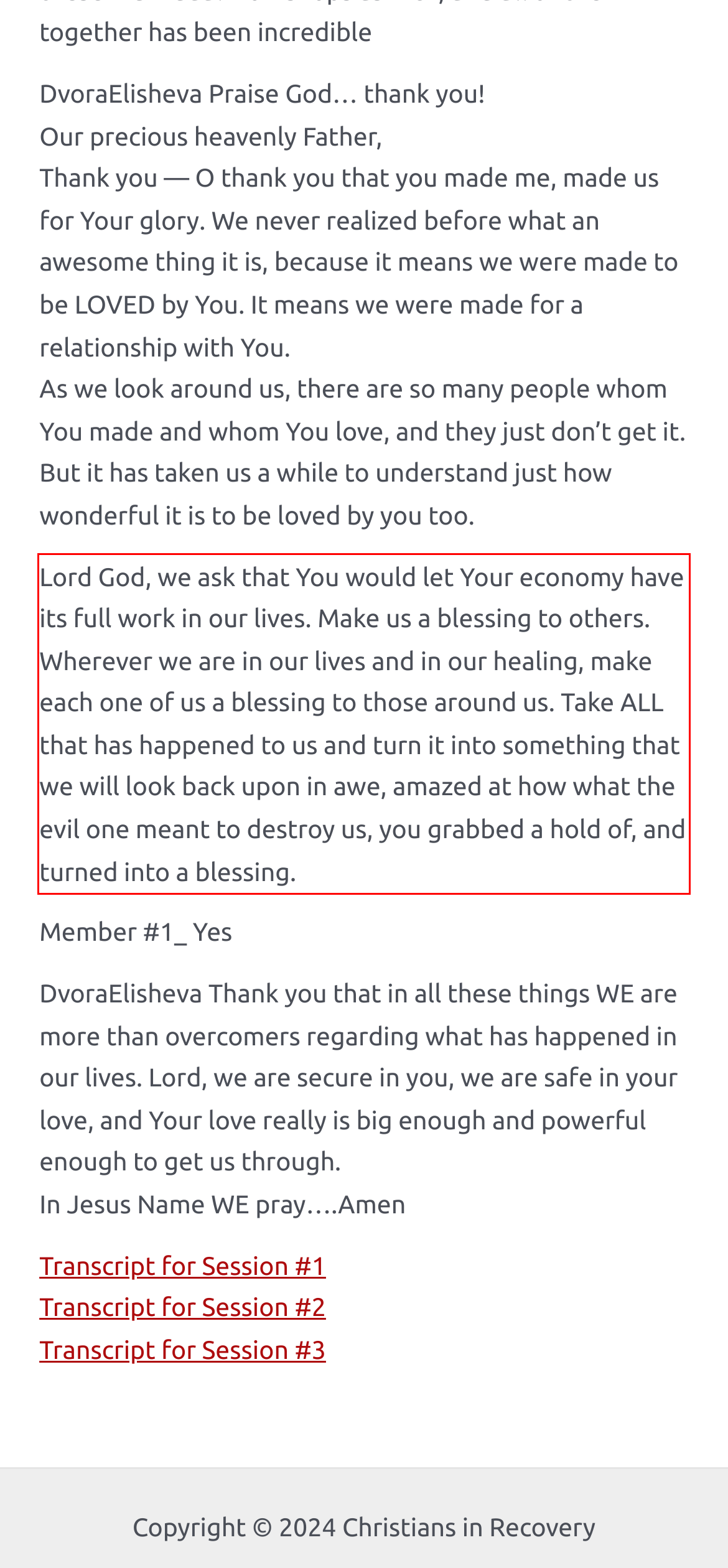With the given screenshot of a webpage, locate the red rectangle bounding box and extract the text content using OCR.

Lord God, we ask that You would let Your economy have its full work in our lives. Make us a blessing to others. Wherever we are in our lives and in our healing, make each one of us a blessing to those around us. Take ALL that has happened to us and turn it into something that we will look back upon in awe, amazed at how what the evil one meant to destroy us, you grabbed a hold of, and turned into a blessing.